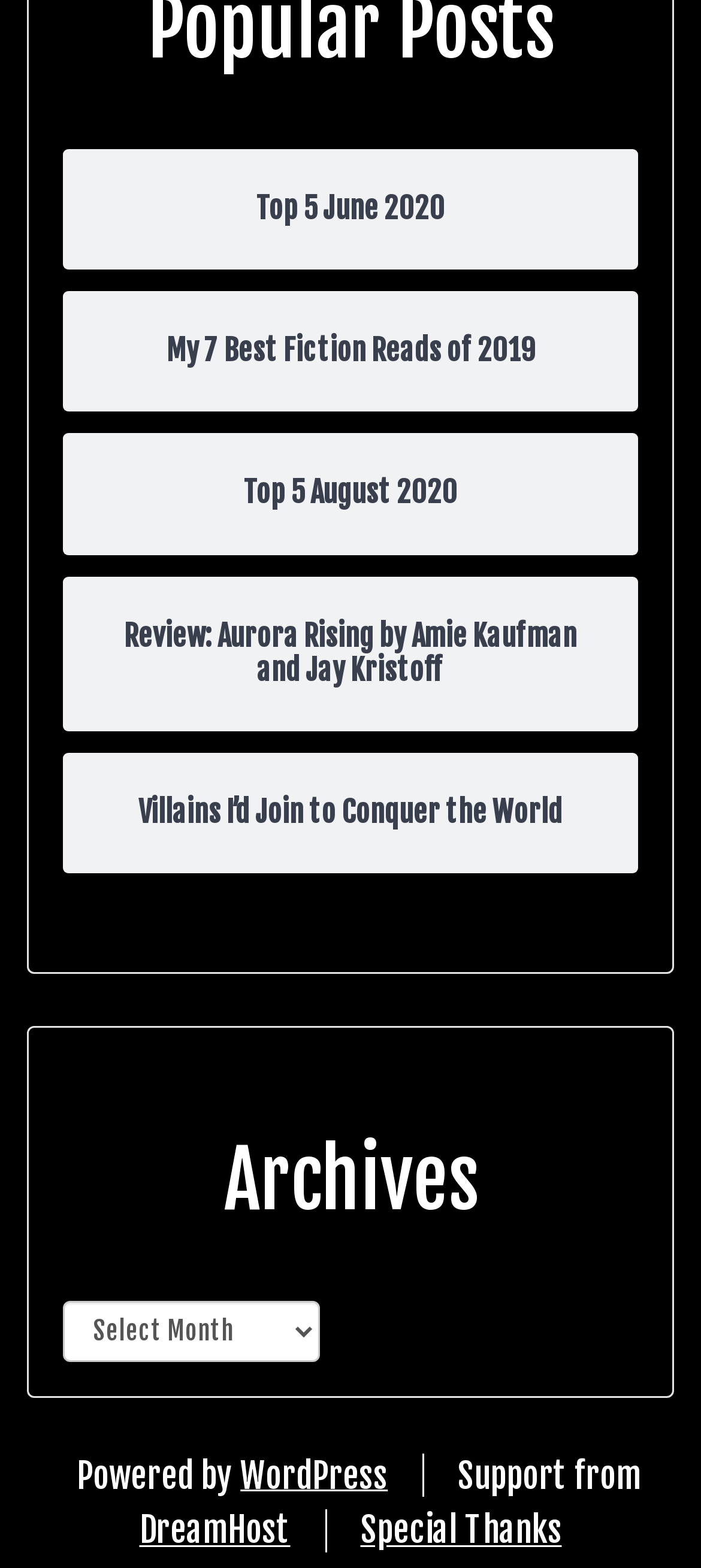What is the name of the platform that powers the website?
Based on the image, give a one-word or short phrase answer.

WordPress